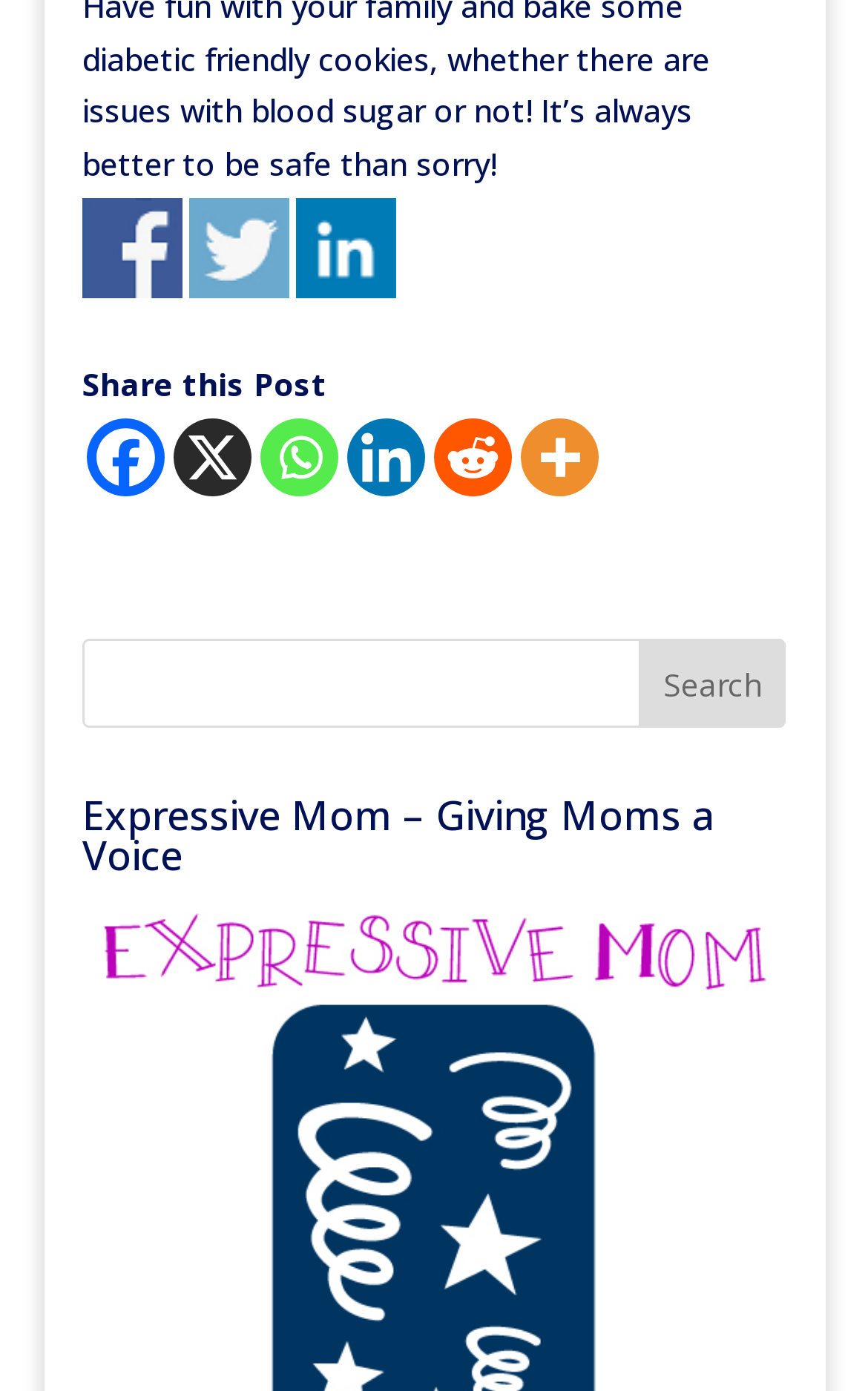What is the function of the search bar? Using the information from the screenshot, answer with a single word or phrase.

Search the website